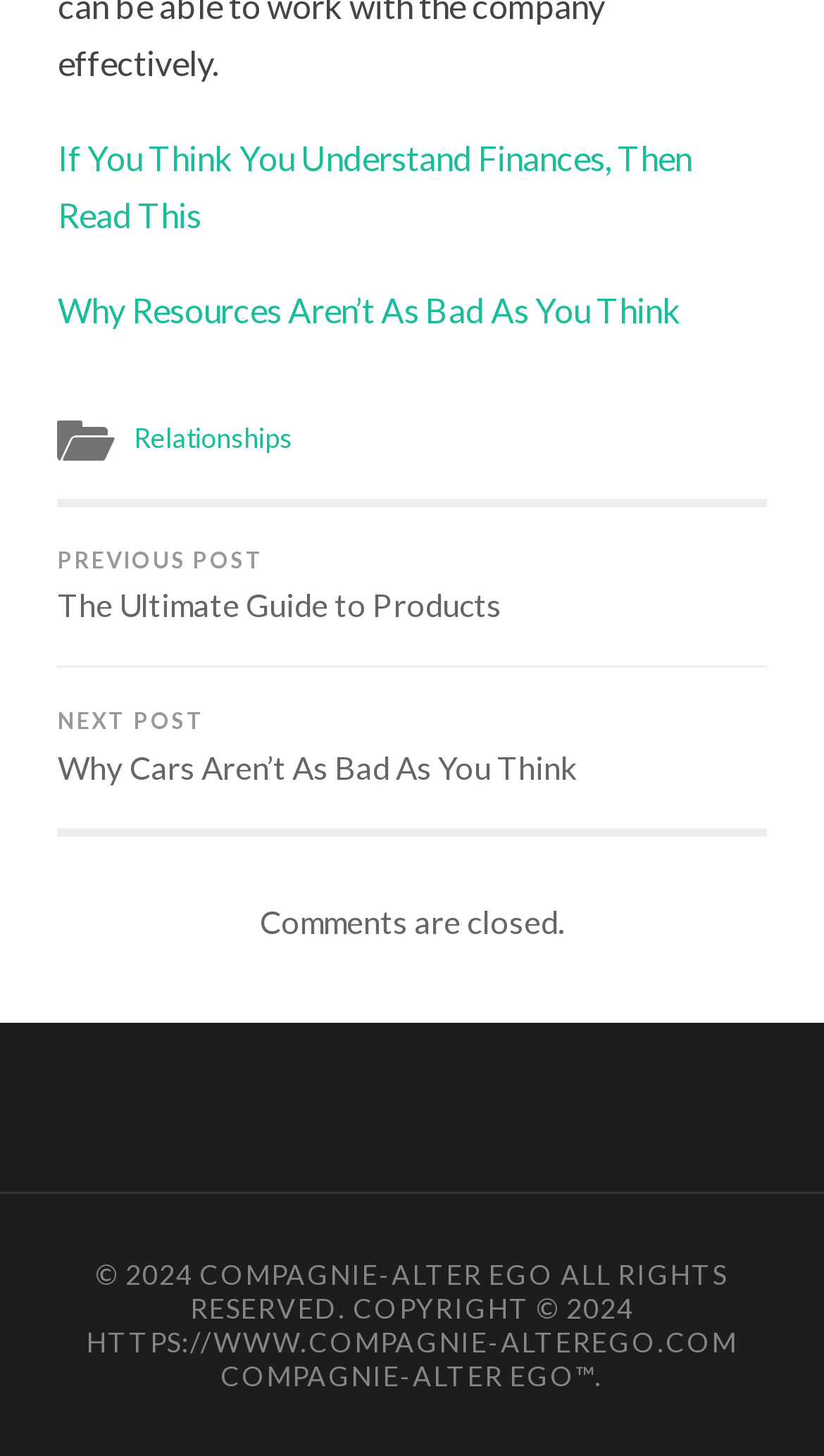Identify the bounding box of the UI element that matches this description: "Linkedin".

None